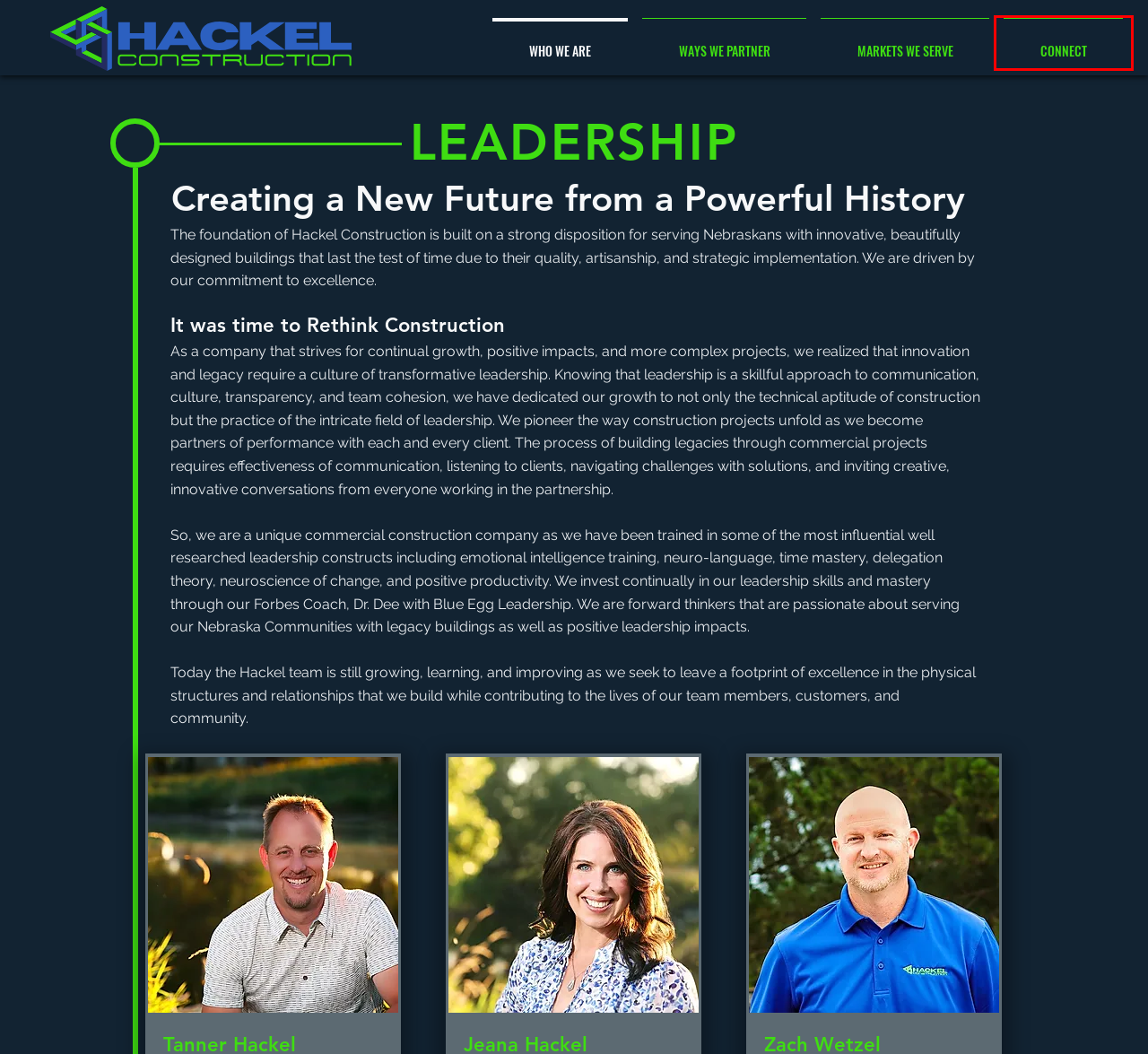You are presented with a screenshot of a webpage with a red bounding box. Select the webpage description that most closely matches the new webpage after clicking the element inside the red bounding box. The options are:
A. Heath Rader | Hackel Construction
B. Markets
C. Tanner Hackel | Hackel Construction
D. Zach Wetzel | Hackel Construction
E. WAYS WE PARTNER | Hackel Construction
F. WHO WE ARE | Hackel Construction
G. CONNECT | Hackel Construction
H. Kelley Ostrom | Hackel Construction

G